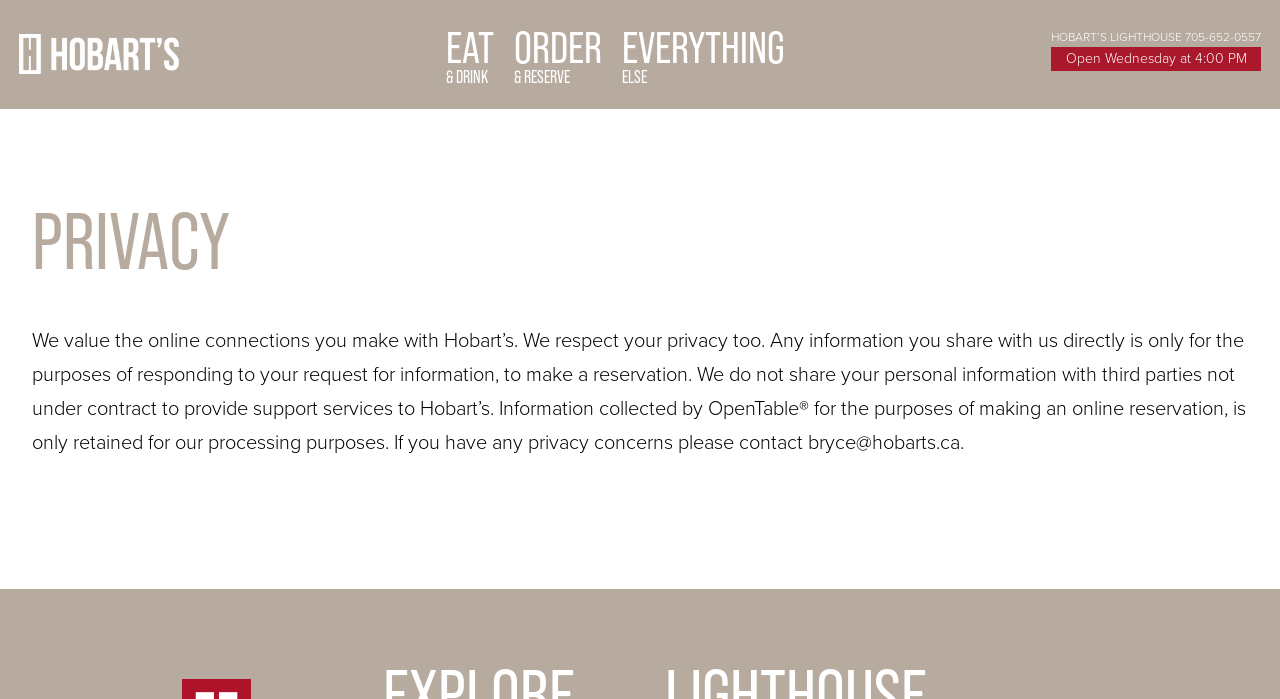Provide a brief response to the question below using one word or phrase:
What is the name of the online reservation system?

OpenTable